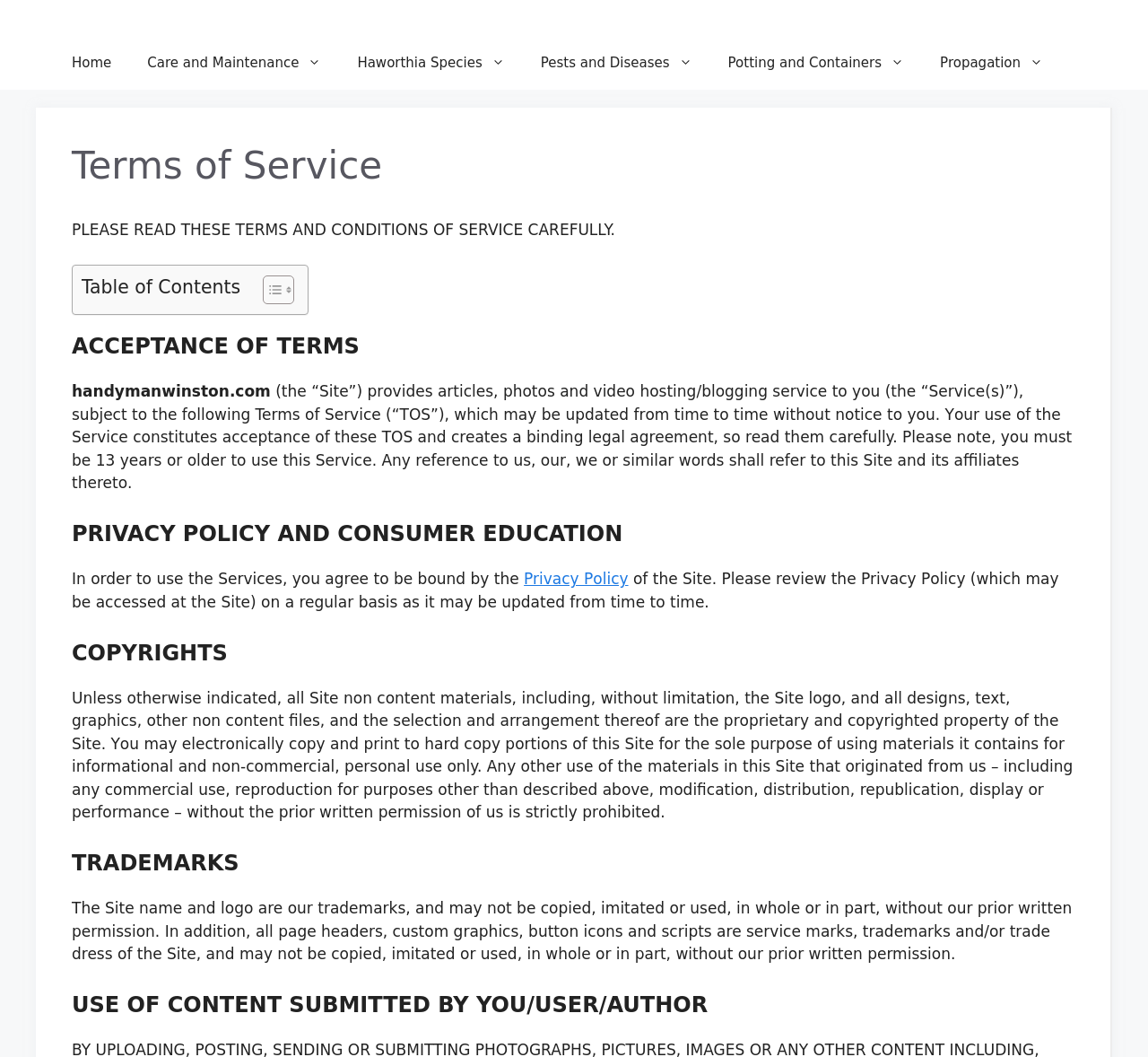Identify the bounding box coordinates of the HTML element based on this description: "aria-label="Facebook Social Icon"".

None